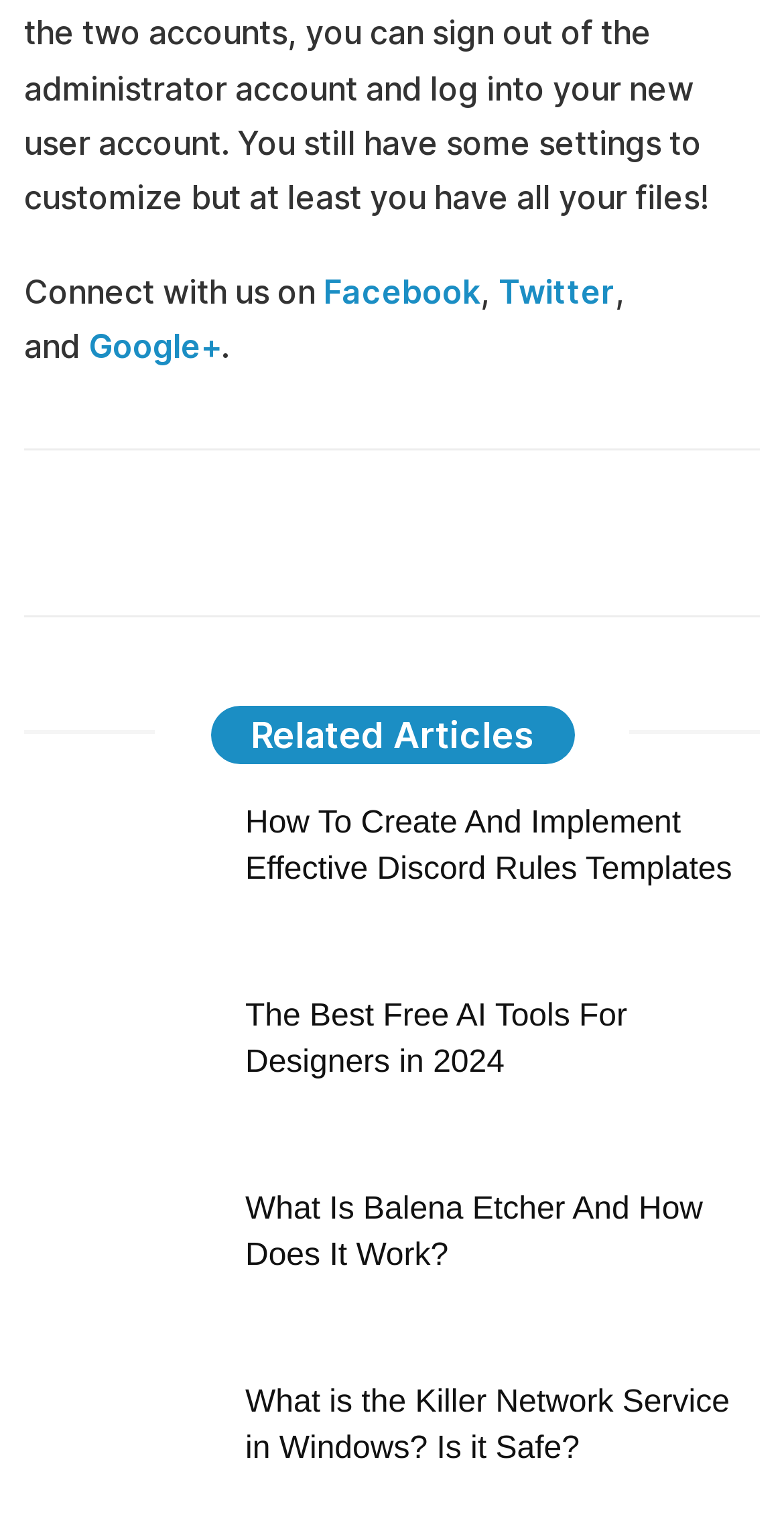How many images are there in the related articles section?
Look at the webpage screenshot and answer the question with a detailed explanation.

I counted the number of images in the related articles section and found that there are four images, each corresponding to an article. The images are for Discord Server, Best Free AI tools, Balena Etcher, and Killer Network Service.